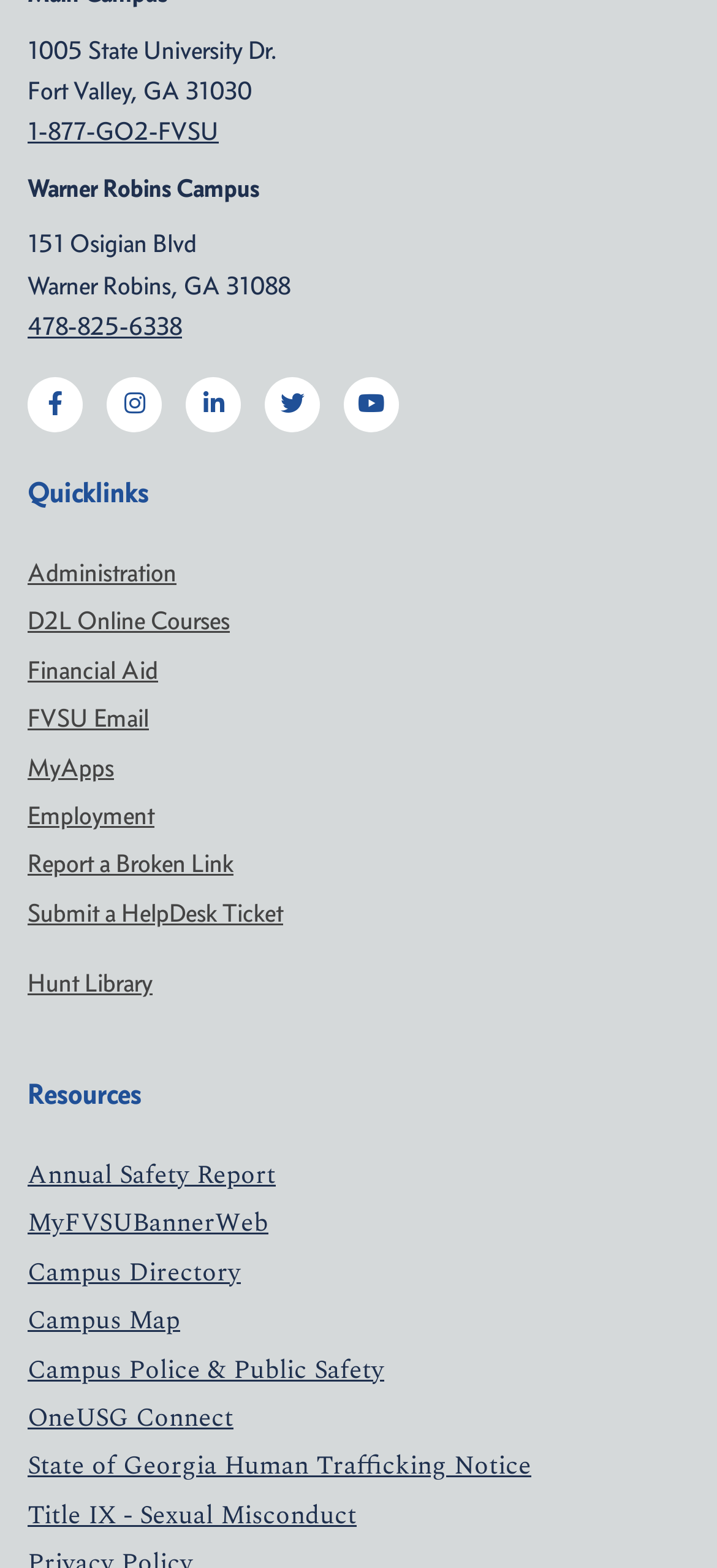Locate the bounding box coordinates of the element to click to perform the following action: 'go to Hunt Library'. The coordinates should be given as four float values between 0 and 1, in the form of [left, top, right, bottom].

[0.038, 0.617, 0.213, 0.637]